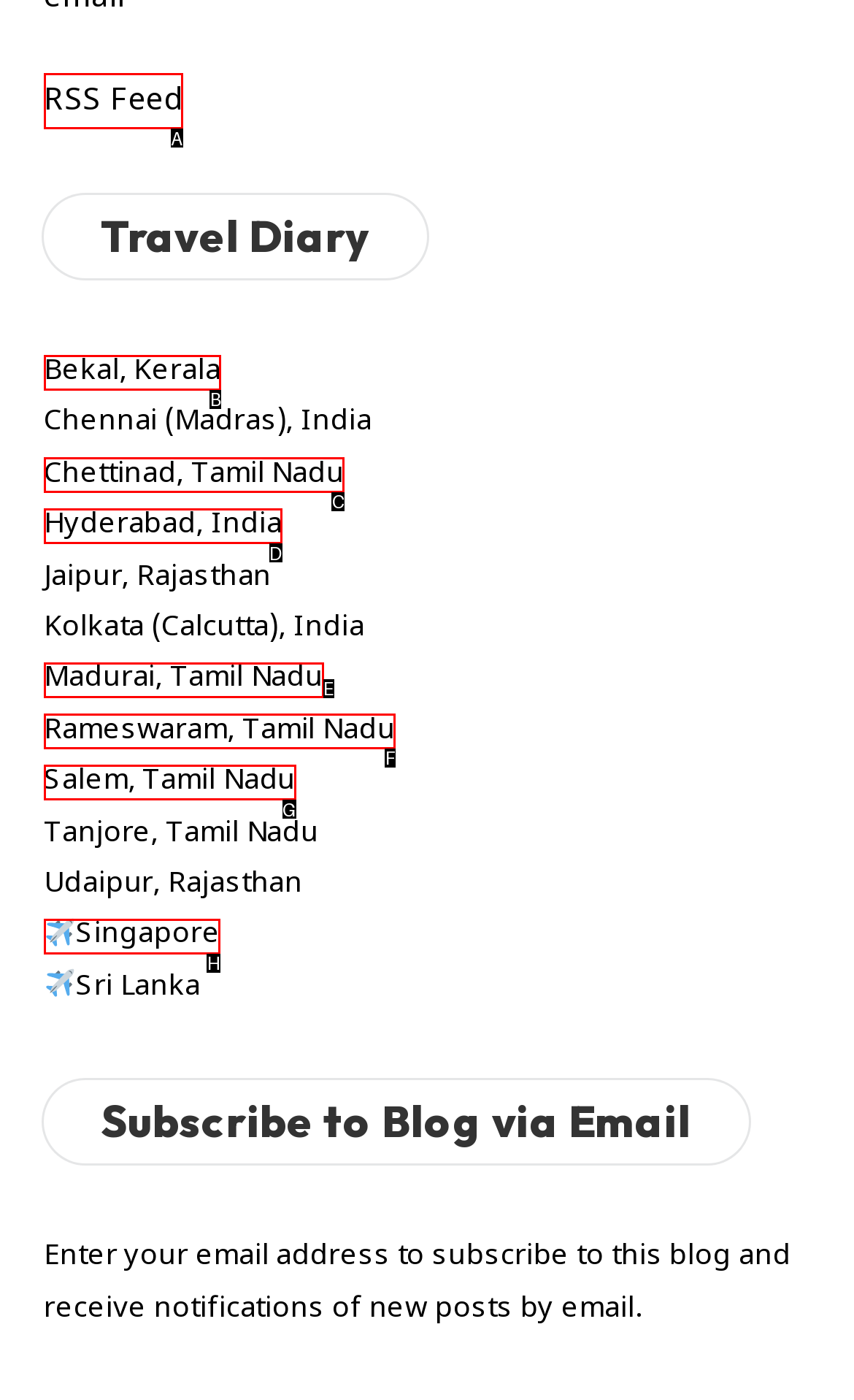Look at the description: Singapore
Determine the letter of the matching UI element from the given choices.

H